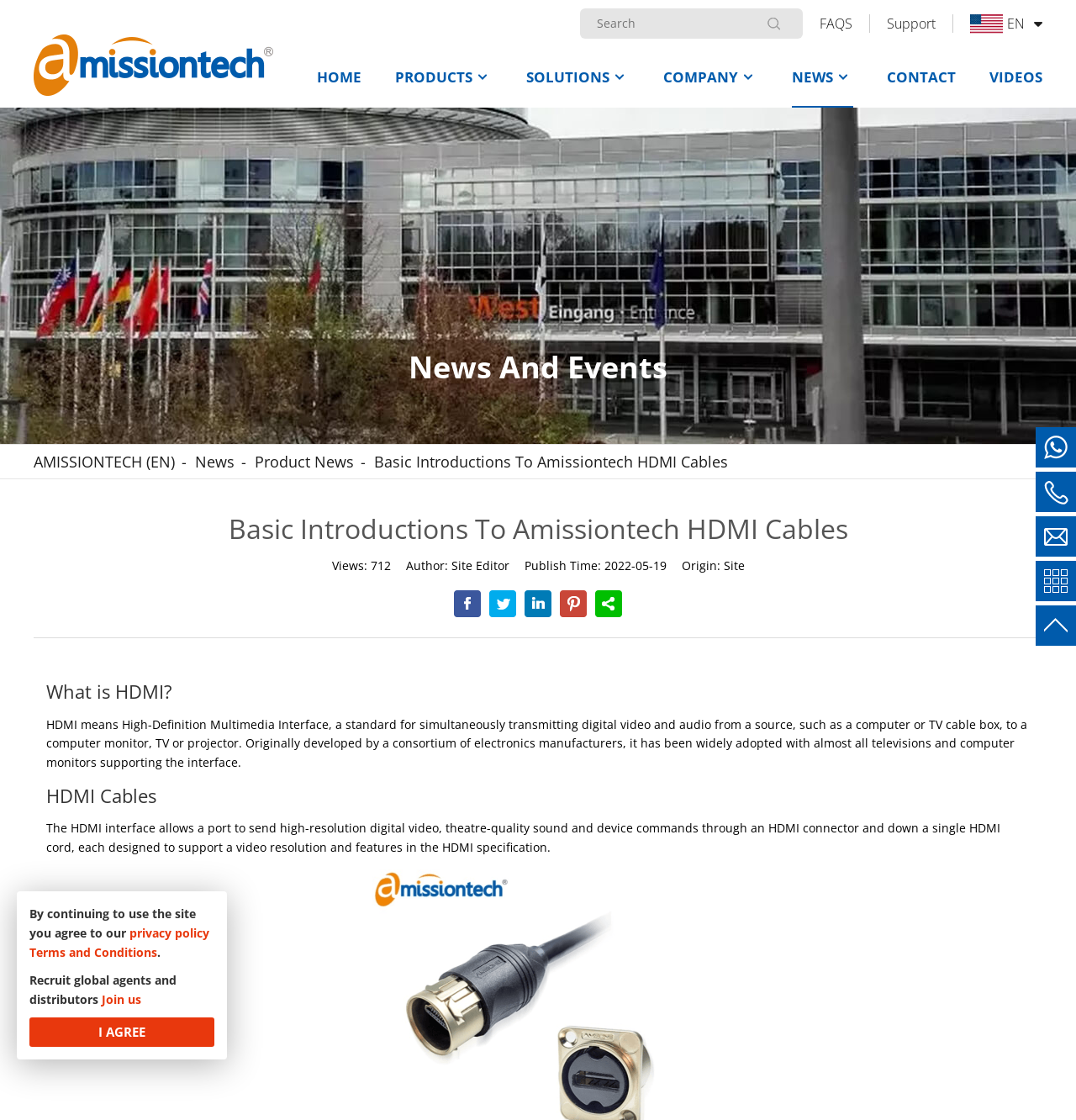Please specify the bounding box coordinates of the clickable region necessary for completing the following instruction: "Go to FAQs". The coordinates must consist of four float numbers between 0 and 1, i.e., [left, top, right, bottom].

[0.746, 0.012, 0.808, 0.029]